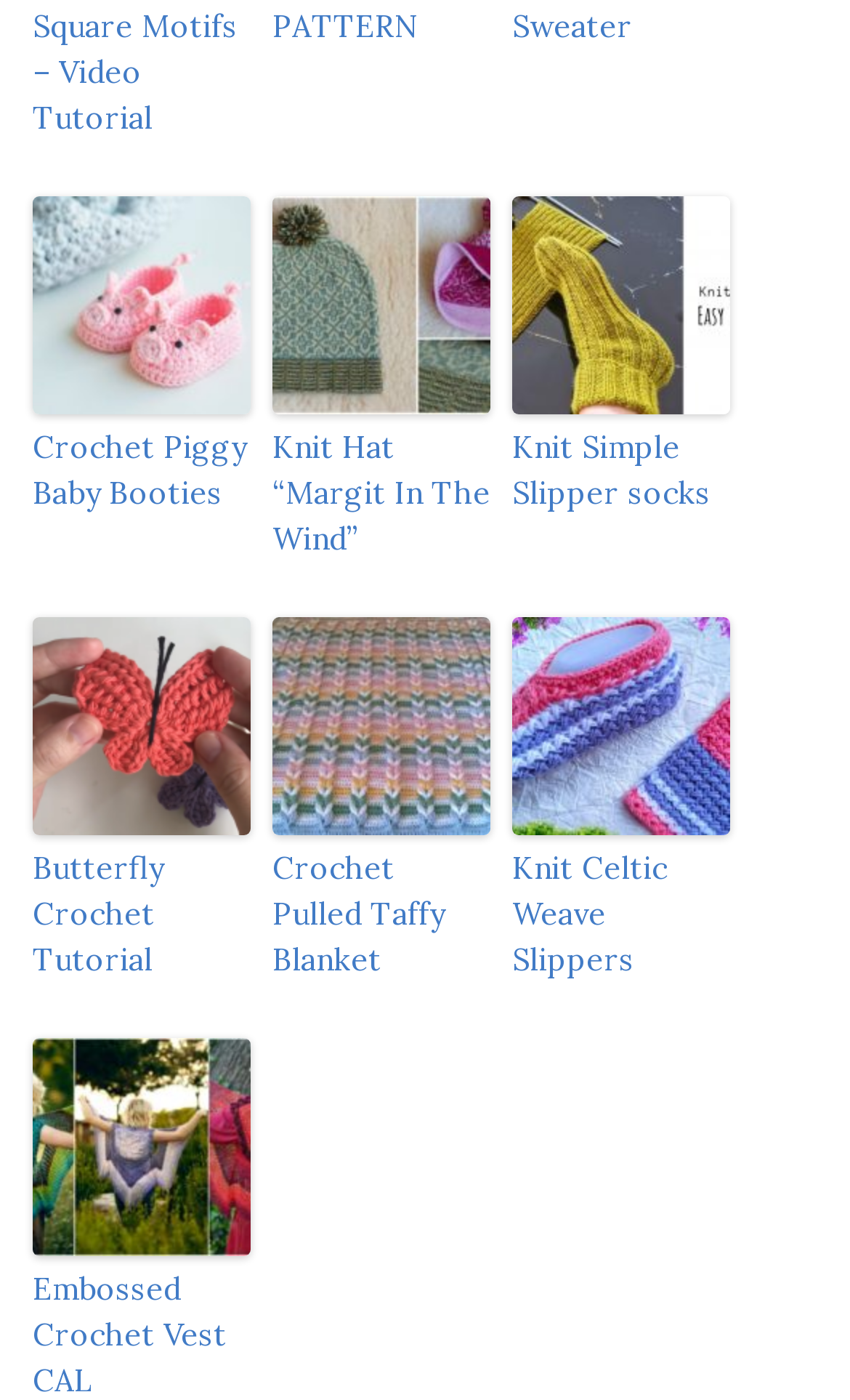Find the bounding box coordinates for the area that must be clicked to perform this action: "Explore Knit Hat “Margit In The Wind”".

[0.321, 0.141, 0.577, 0.297]